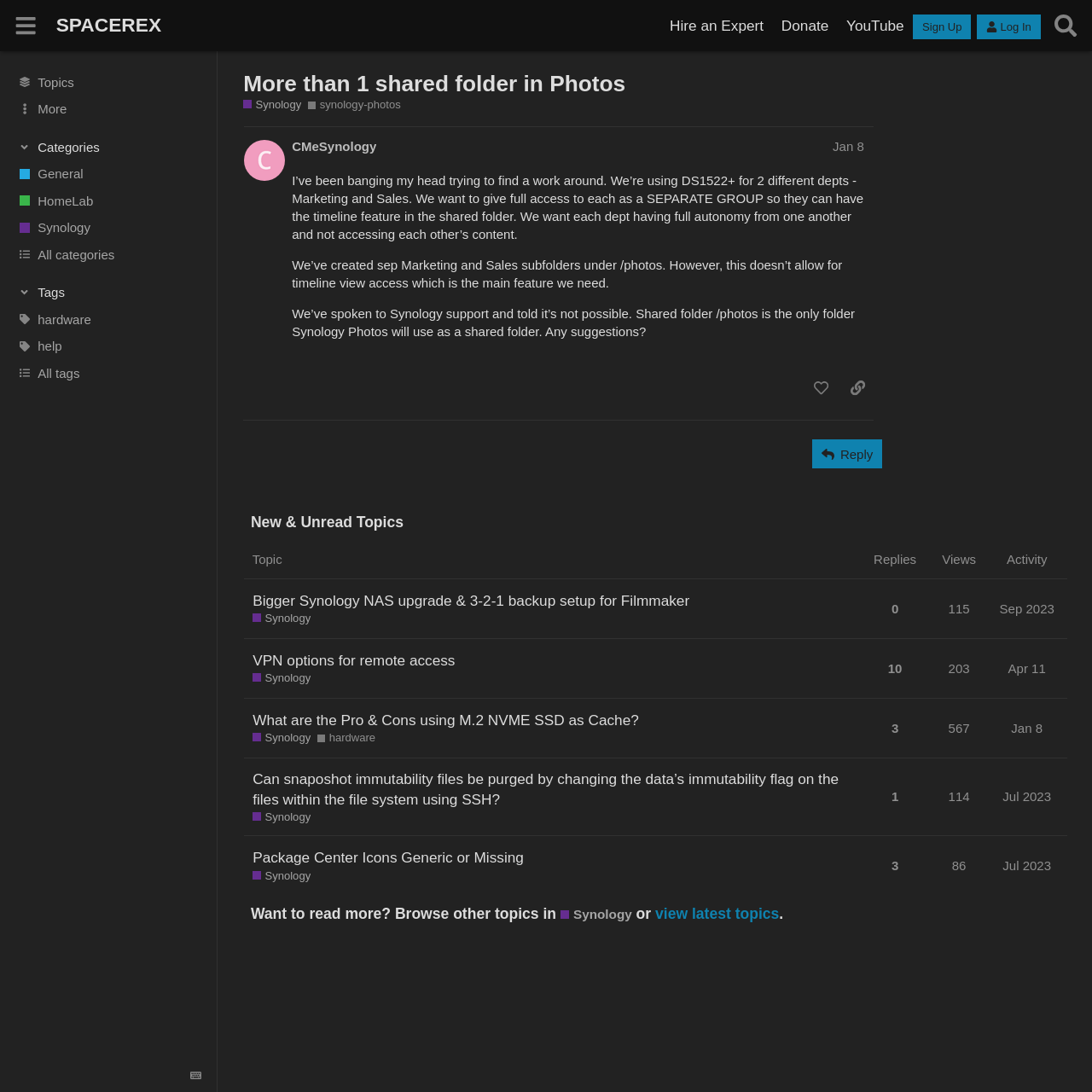Generate a thorough description of the webpage.

This webpage appears to be a forum discussion page, specifically a topic page about Synology NAS products. At the top, there is a header section with a button to expand or collapse the sidebar, followed by links to various sections of the website, including "Hire an Expert", "Donate", "YouTube", and "Sign Up" or "Log In" options.

Below the header, there is a section with links to different categories, including "Topics", "General", "HomeLab", "Synology", and "All categories". Each category has an associated image. 

To the right of the categories section, there is a button to expand or collapse the "Categories" section, which contains a list of links to specific categories. Below this, there is a similar section for "Tags", with a button to expand or collapse the list of tags.

The main content of the page is a discussion thread, with the original post at the top. The post is from a user named "CMeSynology" and is dated January 8. The post describes a problem with setting up separate groups for different departments using Synology NAS products and asks for suggestions. 

Below the original post, there are buttons to "like" the post, copy a link to the post, or reply to the post. 

Further down the page, there is a section titled "New & Unread Topics", which appears to be a table listing various discussion topics. Each topic has columns for the topic title, number of replies, number of views, and last activity date. The topics are listed in rows, with each row containing a link to the topic, the number of replies, the number of views, and the last activity date.